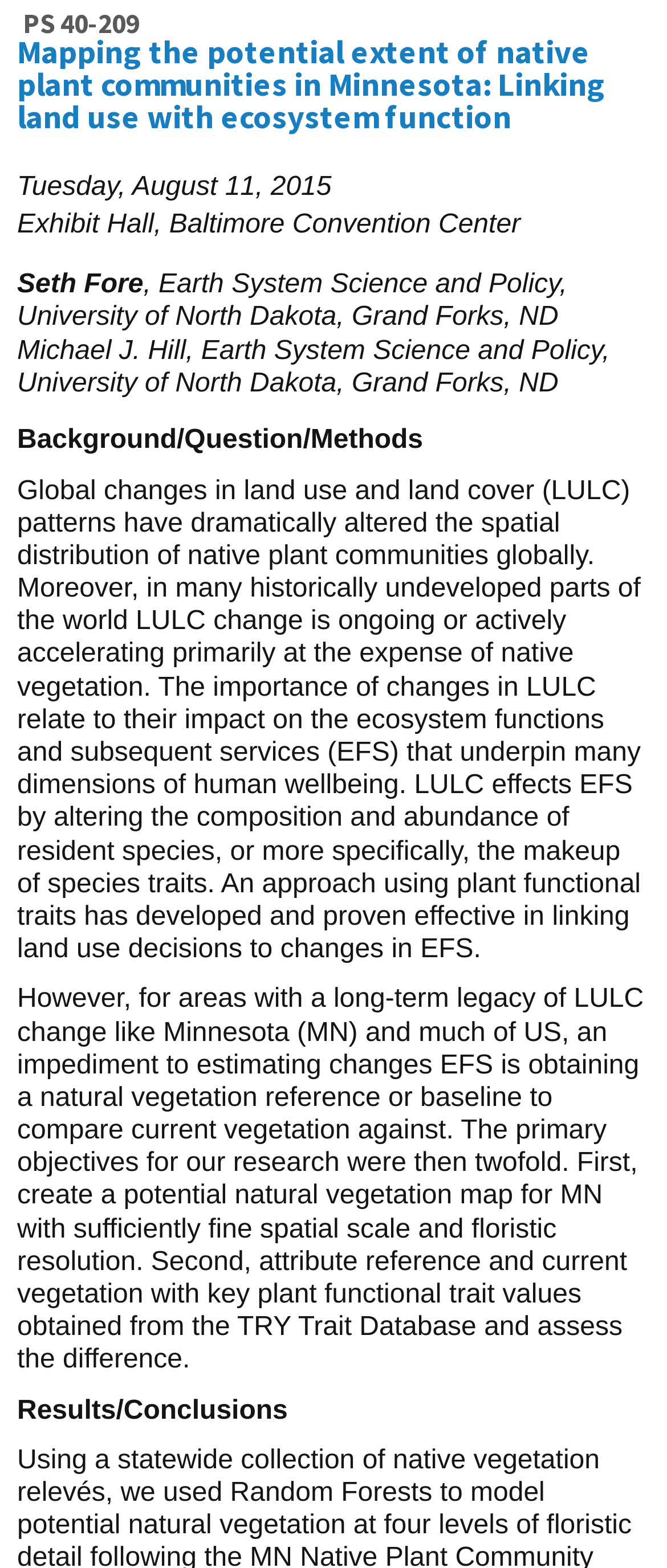Using the information in the image, give a detailed answer to the following question: What is the purpose of the research?

I found the purpose of the research by reading the text of the presentation, which mentions that the importance of changes in land use and land cover relate to their impact on ecosystem functions and services, and the research aims to estimate these changes.